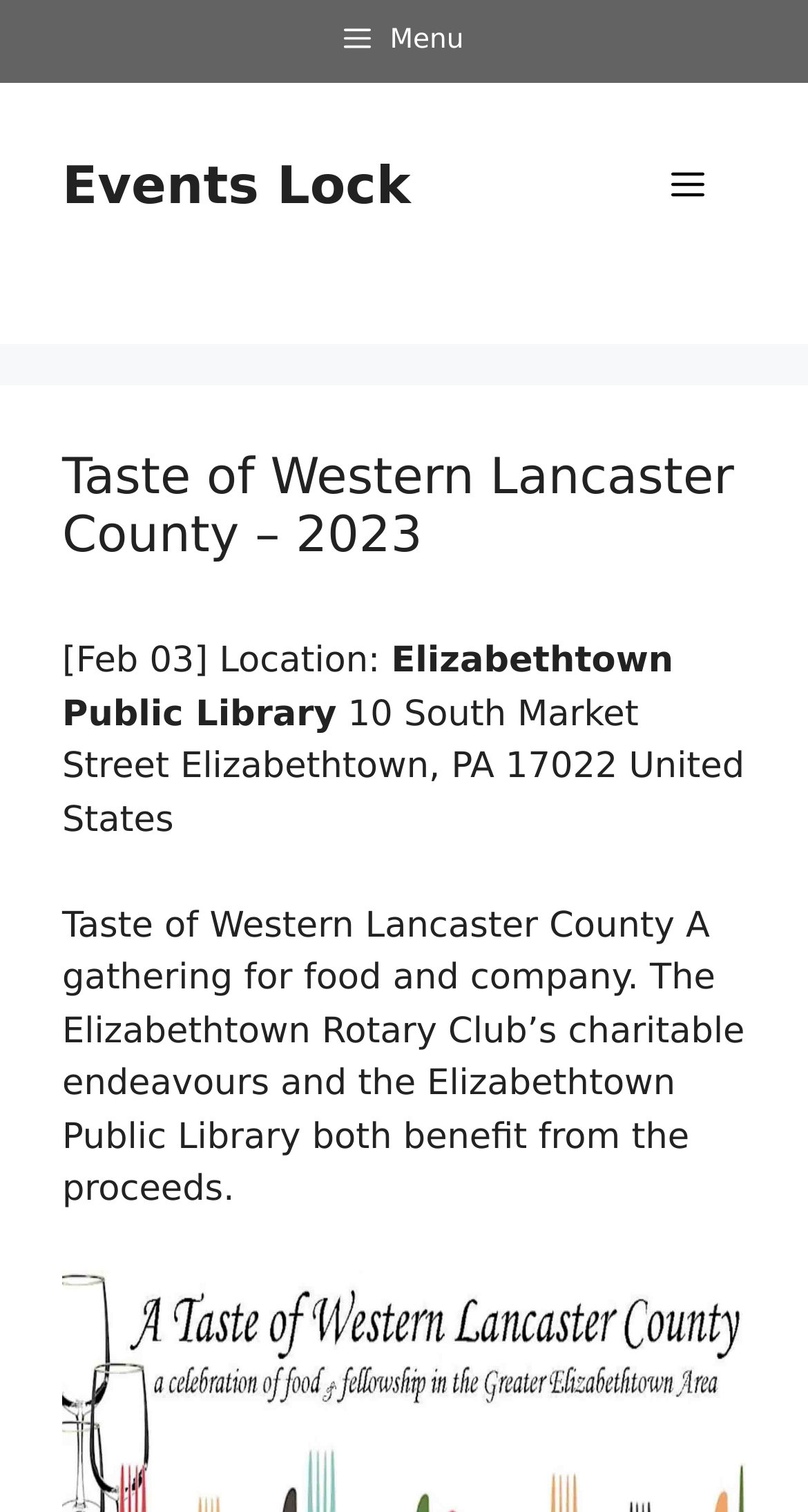What is the date of the event?
Craft a detailed and extensive response to the question.

I found the answer by looking at the static text element with the text '[Feb 03] Location:' which indicates that the event is on February 3rd.